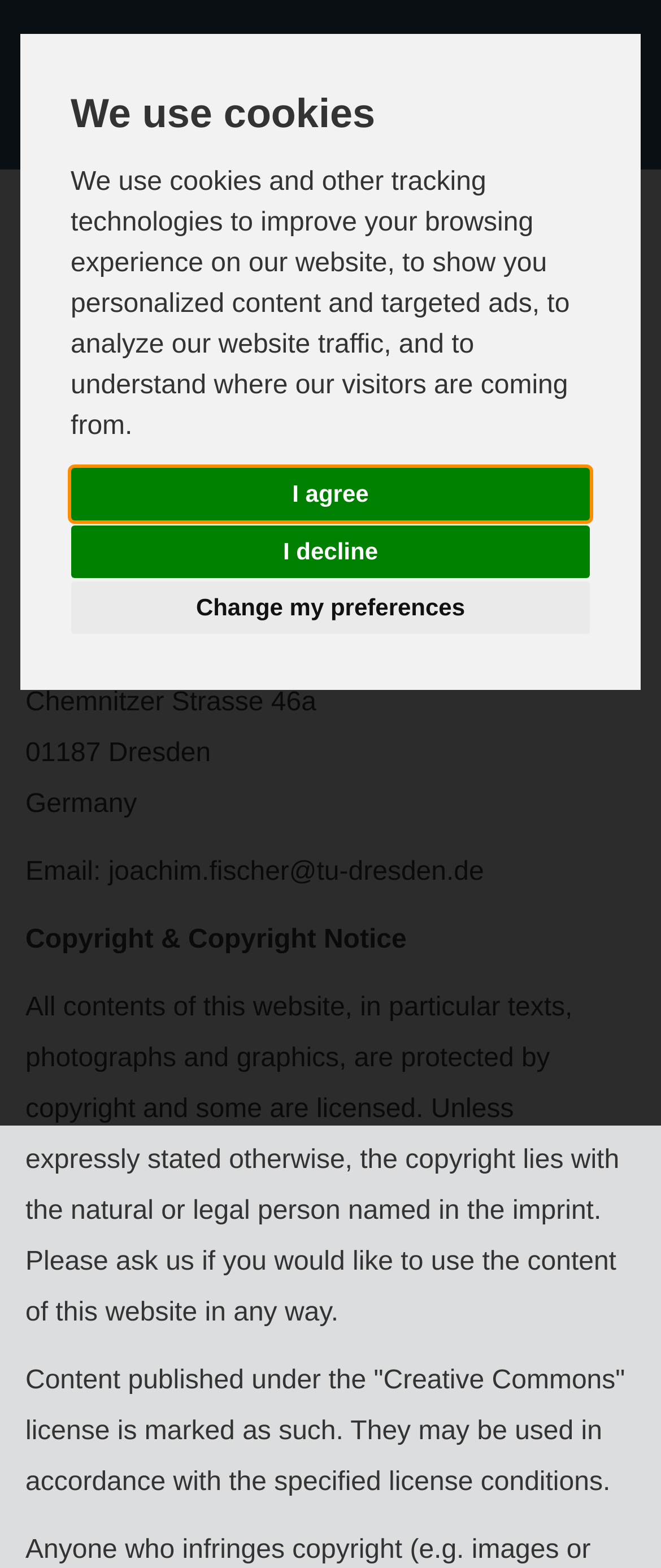Using the format (top-left x, top-left y, bottom-right x, bottom-right y), and given the element description, identify the bounding box coordinates within the screenshot: Change my preferences

[0.107, 0.371, 0.893, 0.405]